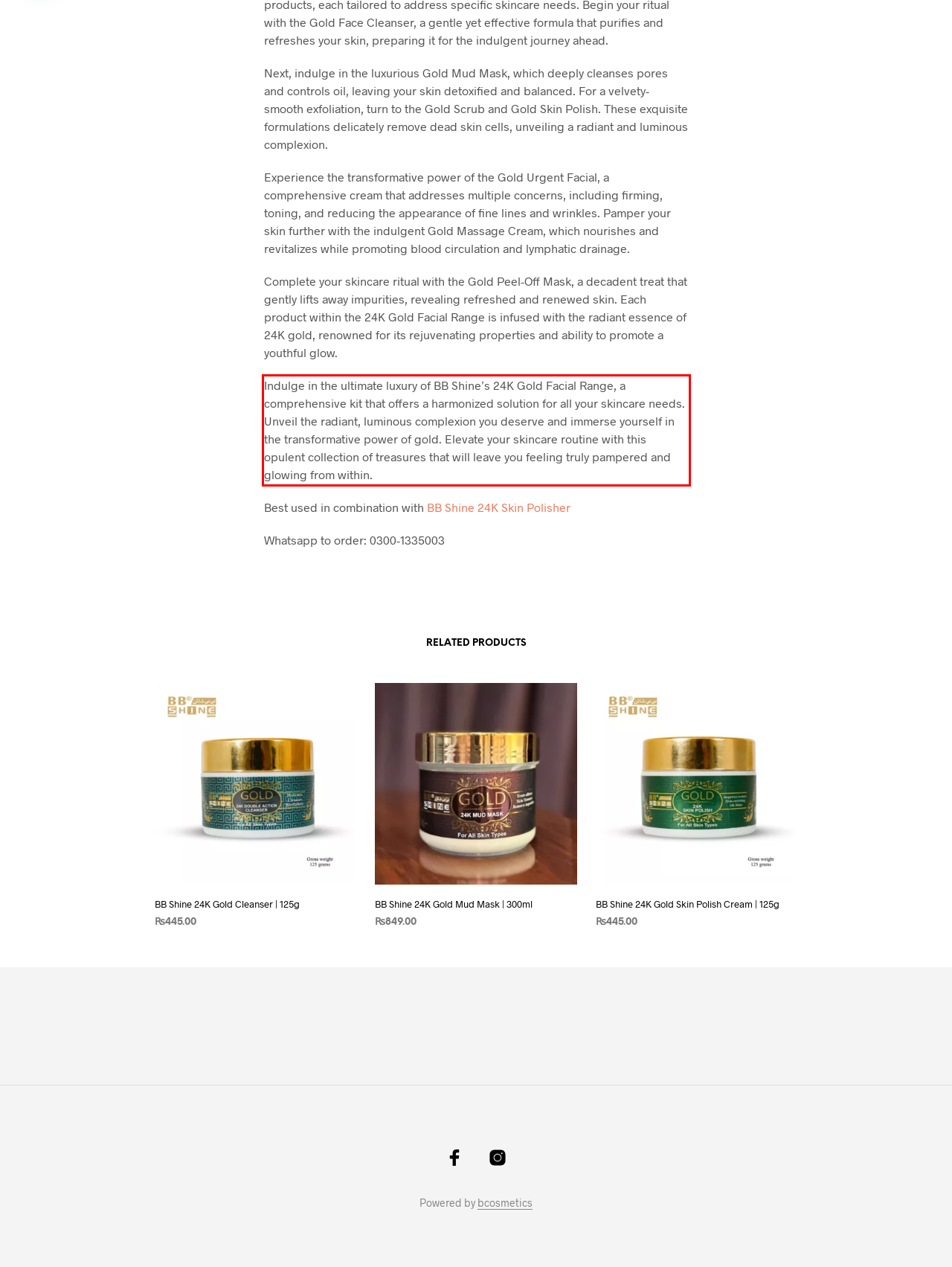By examining the provided screenshot of a webpage, recognize the text within the red bounding box and generate its text content.

Indulge in the ultimate luxury of BB Shine’s 24K Gold Facial Range, a comprehensive kit that offers a harmonized solution for all your skincare needs. Unveil the radiant, luminous complexion you deserve and immerse yourself in the transformative power of gold. Elevate your skincare routine with this opulent collection of treasures that will leave you feeling truly pampered and glowing from within.